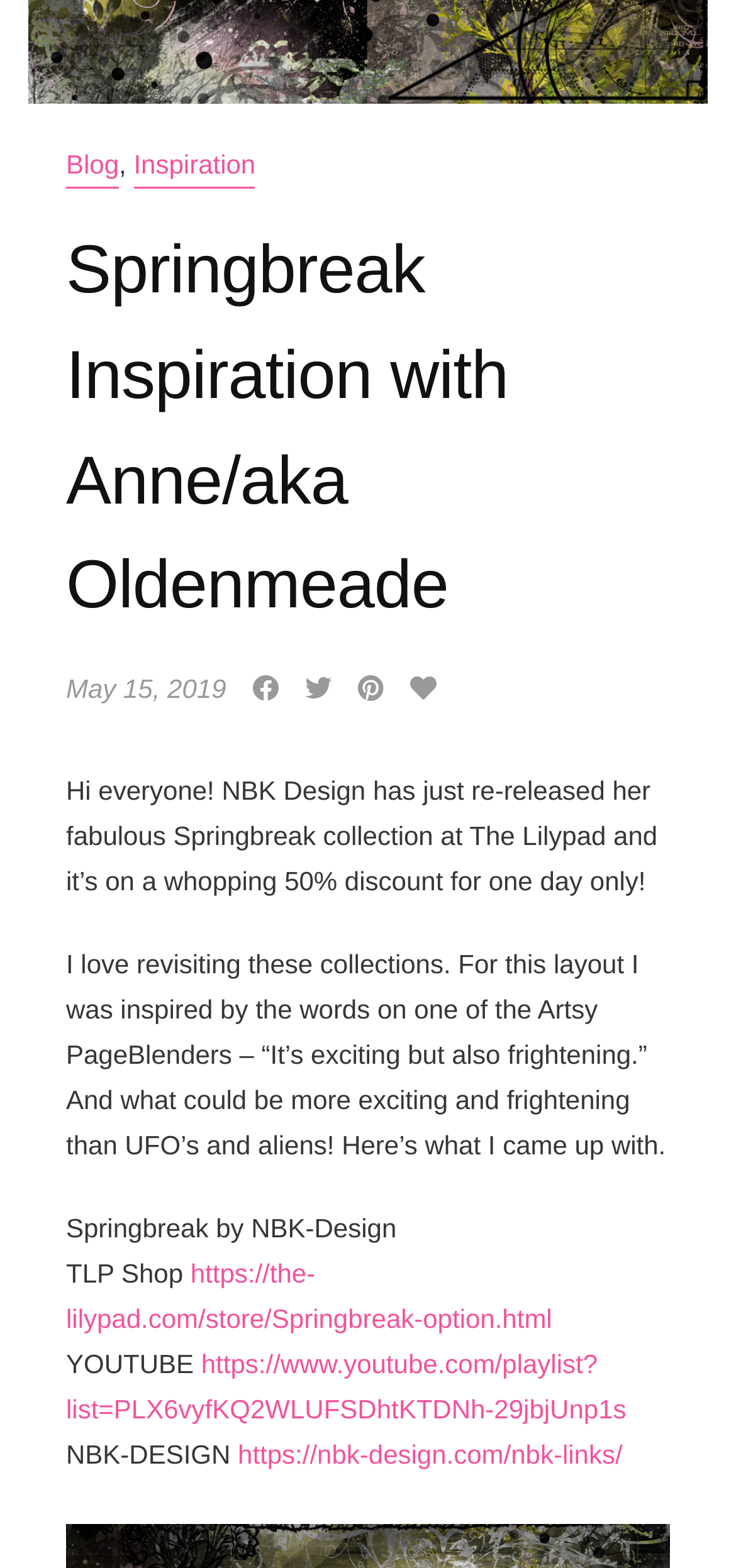What is the name of the website mentioned in the article?
Please provide a comprehensive answer based on the contents of the image.

The article mentions 'NBK Design has just re-released her fabulous Springbreak collection at The Lilypad' which indicates that the website being referred to is The Lilypad.